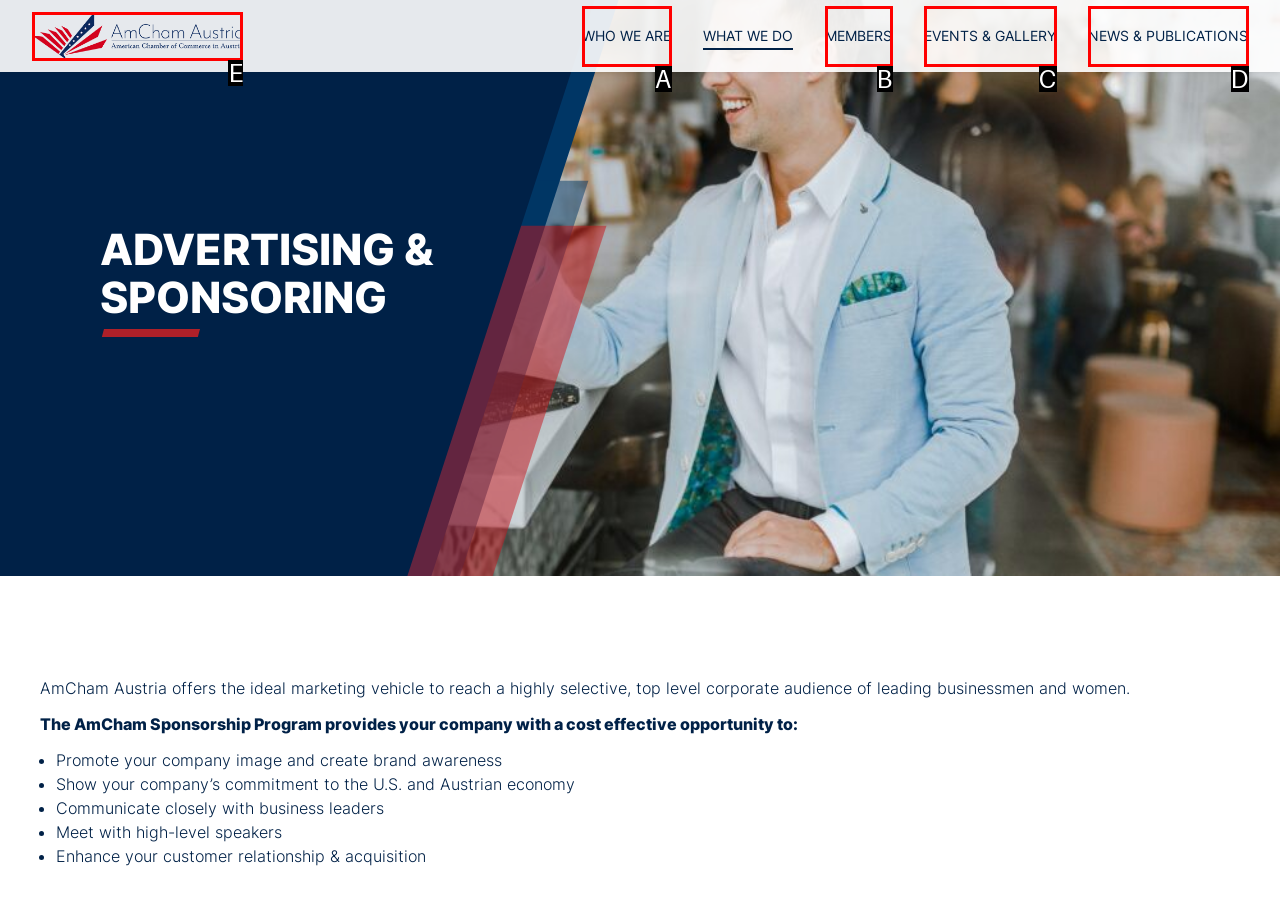Which option aligns with the description: Members? Respond by selecting the correct letter.

B